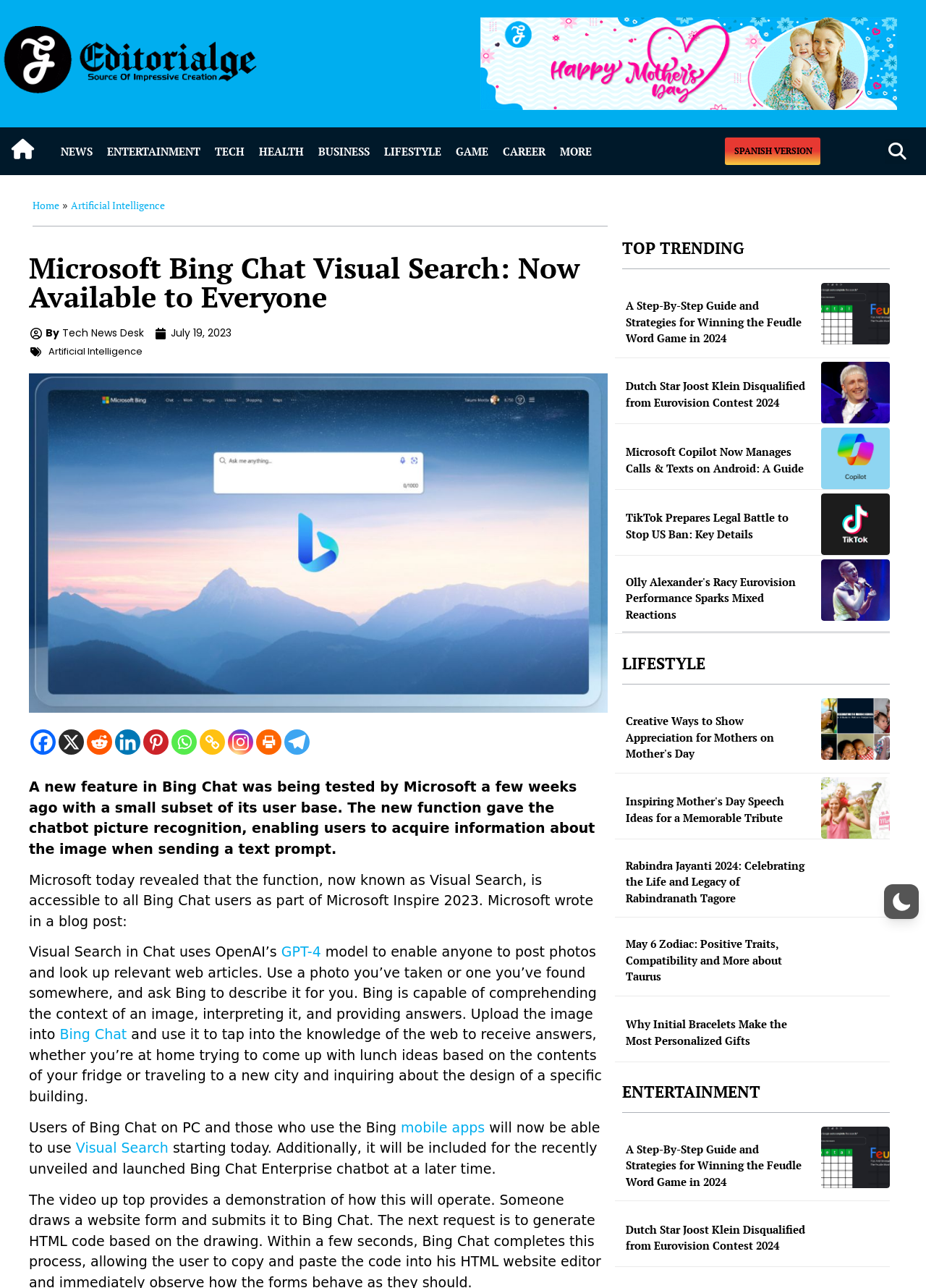Please analyze the image and give a detailed answer to the question:
What is the category of the article 'Creative Ways to Show Appreciation for Mothers'?

I found the answer by looking at the heading 'LIFESTYLE' above the article 'Creative Ways to Show Appreciation for Mothers', which indicates that the article belongs to the LIFESTYLE category.